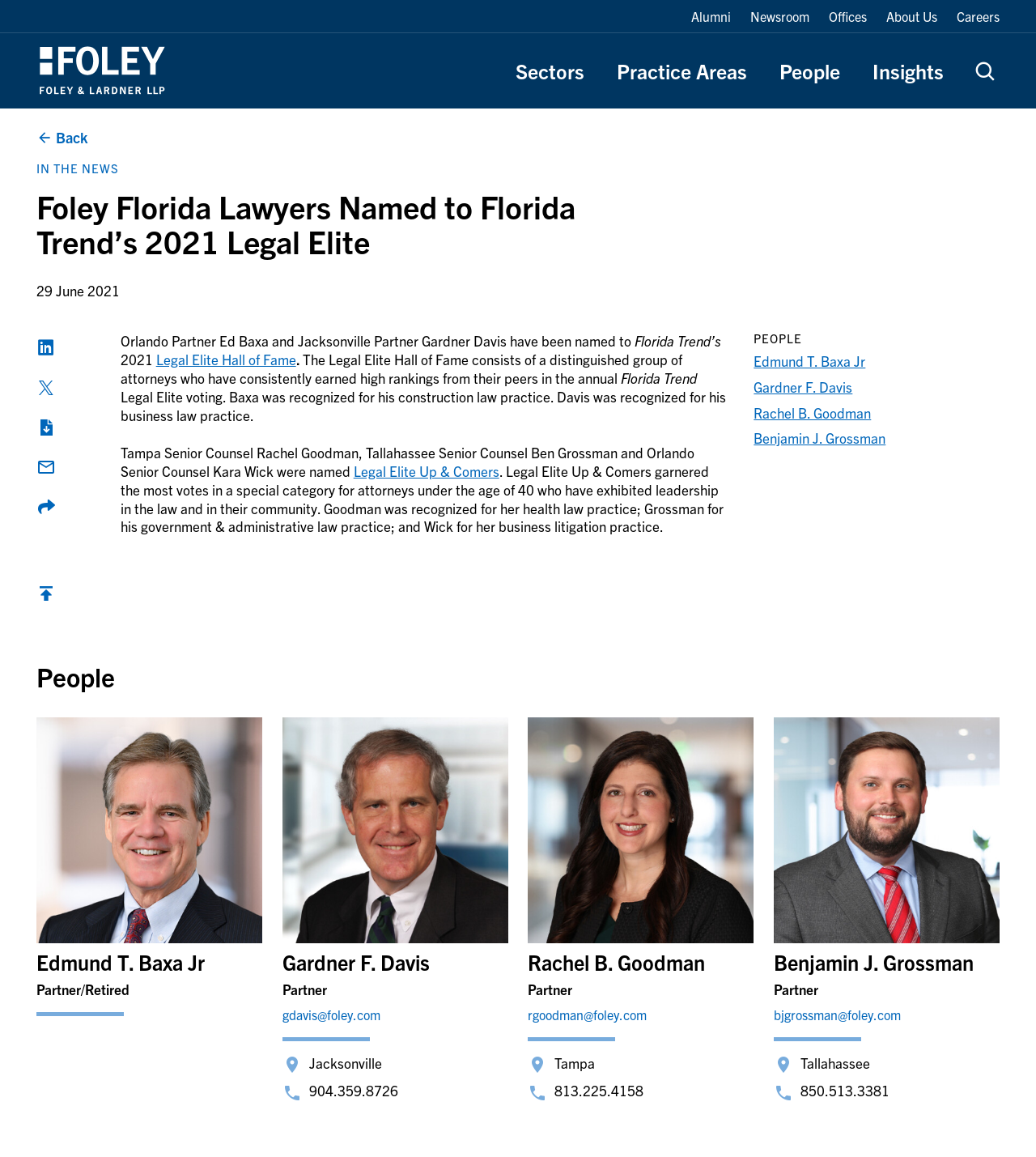Provide the bounding box coordinates of the HTML element this sentence describes: "BMW Car Key". The bounding box coordinates consist of four float numbers between 0 and 1, i.e., [left, top, right, bottom].

None